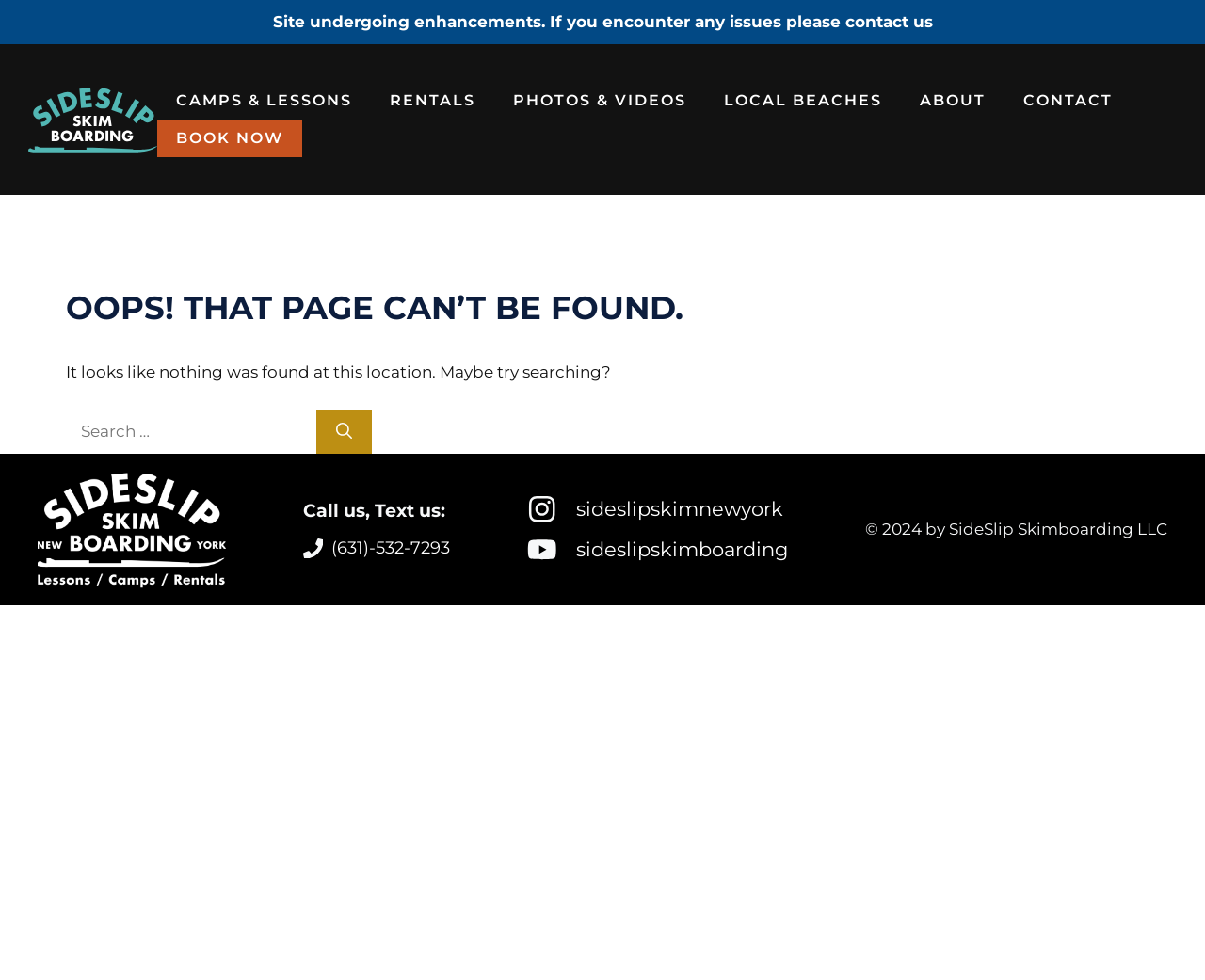Using the information in the image, could you please answer the following question in detail:
What is the current status of the website?

Based on the static text 'Site undergoing enhancements. If you encounter any issues please contact us' at the top of the page, it is clear that the website is currently undergoing enhancements.